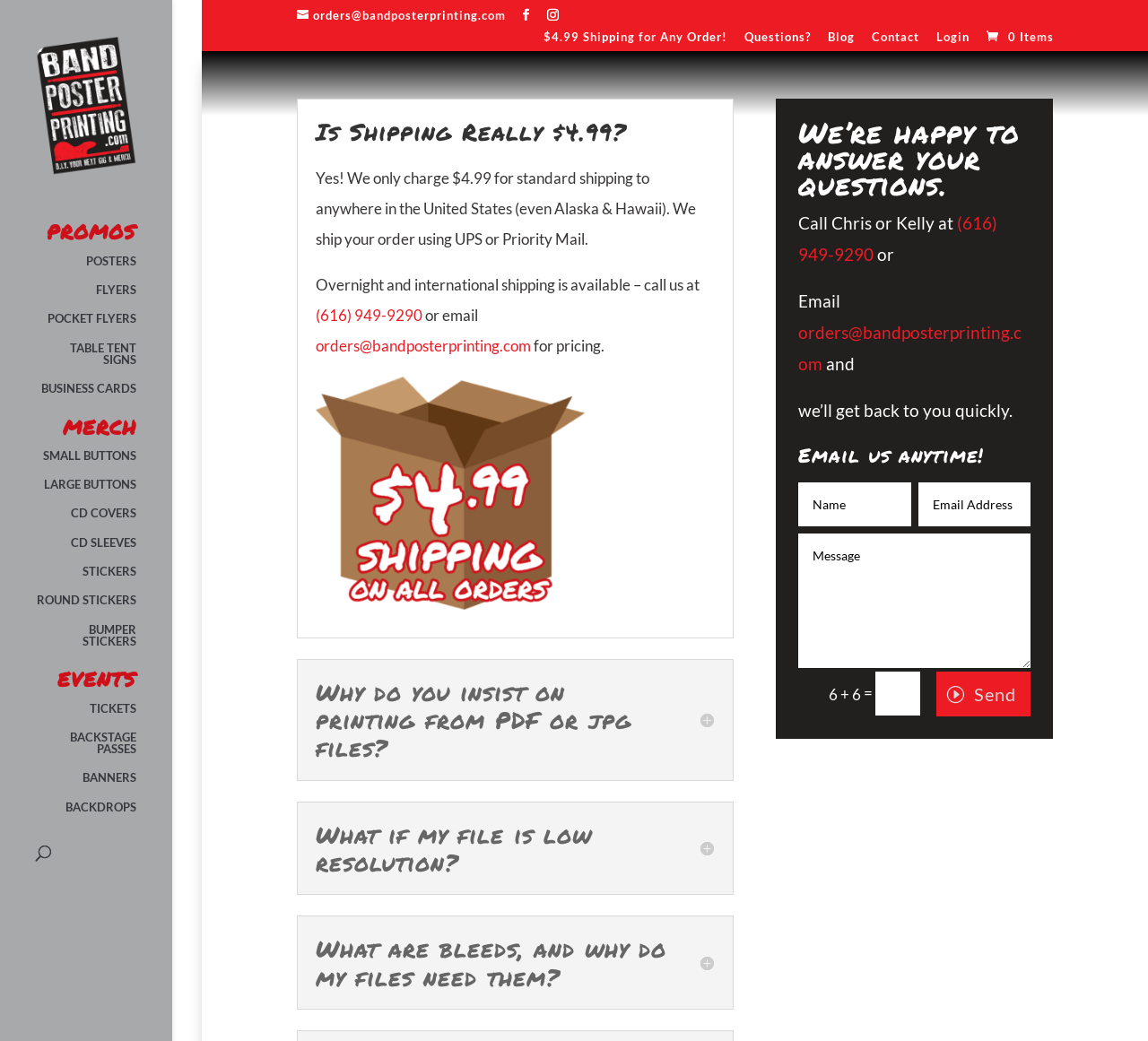Please specify the bounding box coordinates of the area that should be clicked to accomplish the following instruction: "Contact us". The coordinates should consist of four float numbers between 0 and 1, i.e., [left, top, right, bottom].

[0.759, 0.03, 0.8, 0.049]